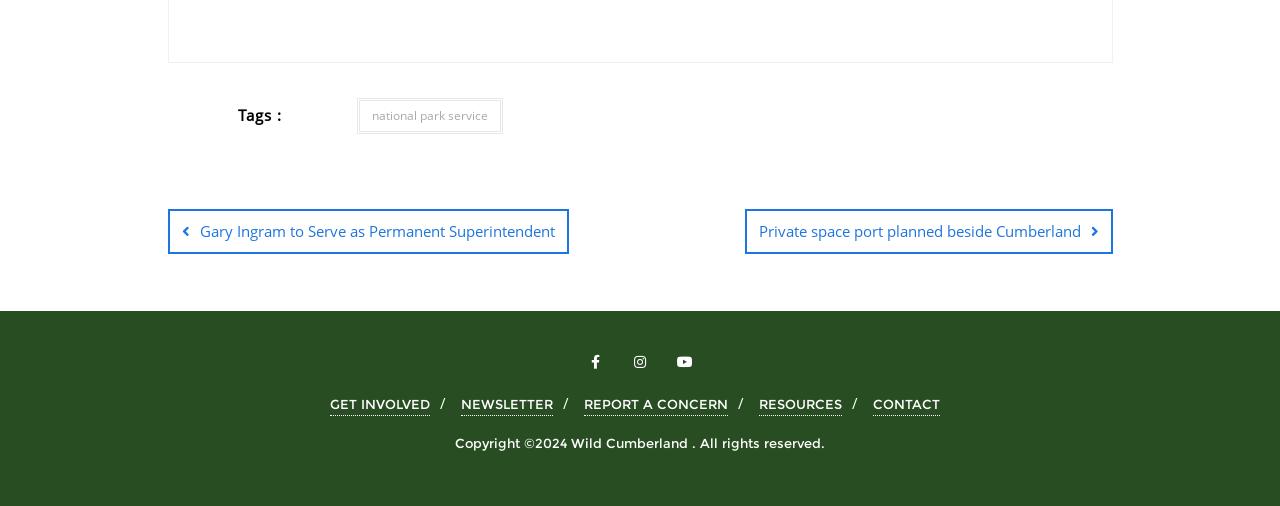Please indicate the bounding box coordinates of the element's region to be clicked to achieve the instruction: "Login as a member". Provide the coordinates as four float numbers between 0 and 1, i.e., [left, top, right, bottom].

None